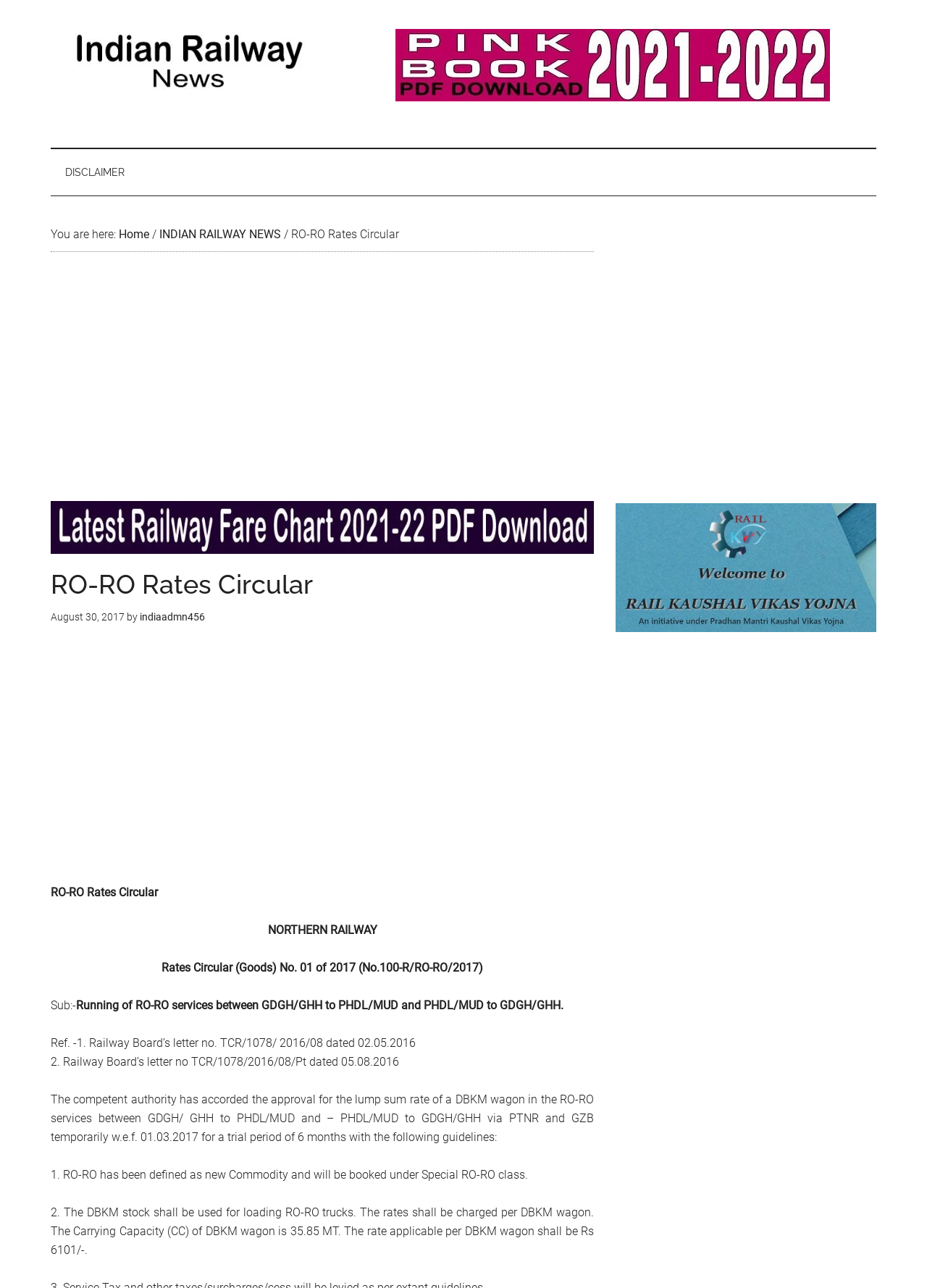Describe the webpage meticulously, covering all significant aspects.

The webpage is titled "RO-RO Rates Circular" and appears to be a news article or circular from the Indian Railway News. At the top, there are three "Skip to" links, followed by a link to the Indian Railway News homepage. 

Below these links, there is a secondary navigation menu with links to "DISCLAIMER", "Home", and "INDIAN RAILWAY NEWS", separated by breadcrumb separators. 

The main content of the webpage is divided into two sections. On the left, there is a large section containing the article or circular. The title "RO-RO Rates Circular" is displayed prominently, followed by the date "August 30, 2017" and the author "indiaadmn456". The article then proceeds to discuss the RO-RO rates circular, including details about the running of RO-RO services, references to Railway Board letters, and guidelines for the lump sum rate of a DBKM wagon.

On the right, there is a narrower section labeled as the "Primary Sidebar". This section contains three advertisements, each displayed in an iframe.

Throughout the webpage, there are no images, but there are several links, headings, and static text elements. The layout is organized, with clear headings and concise text, making it easy to read and navigate.